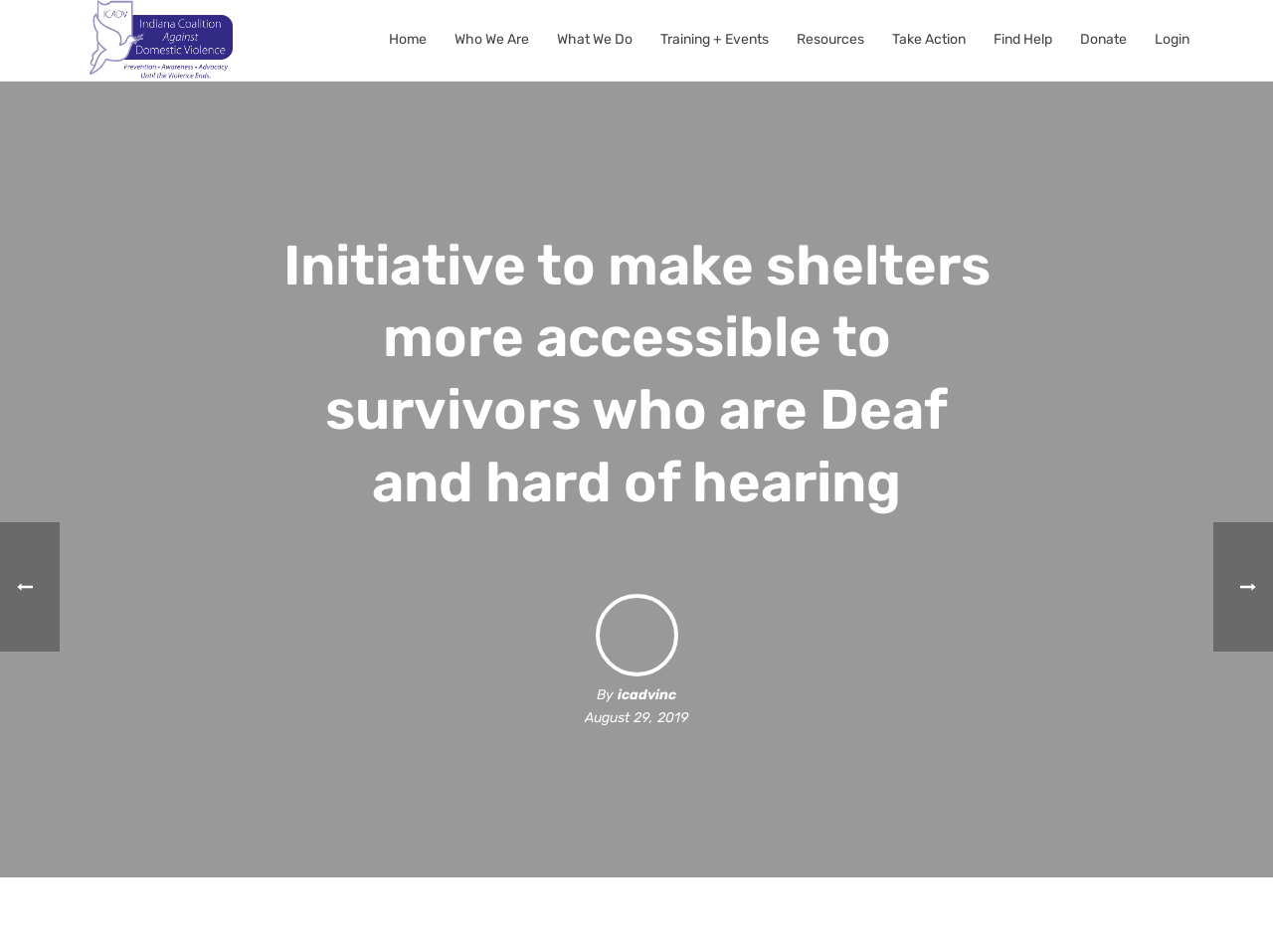Determine the bounding box coordinates of the region to click in order to accomplish the following instruction: "View Who We Are". Provide the coordinates as four float numbers between 0 and 1, specifically [left, top, right, bottom].

[0.346, 0.03, 0.427, 0.055]